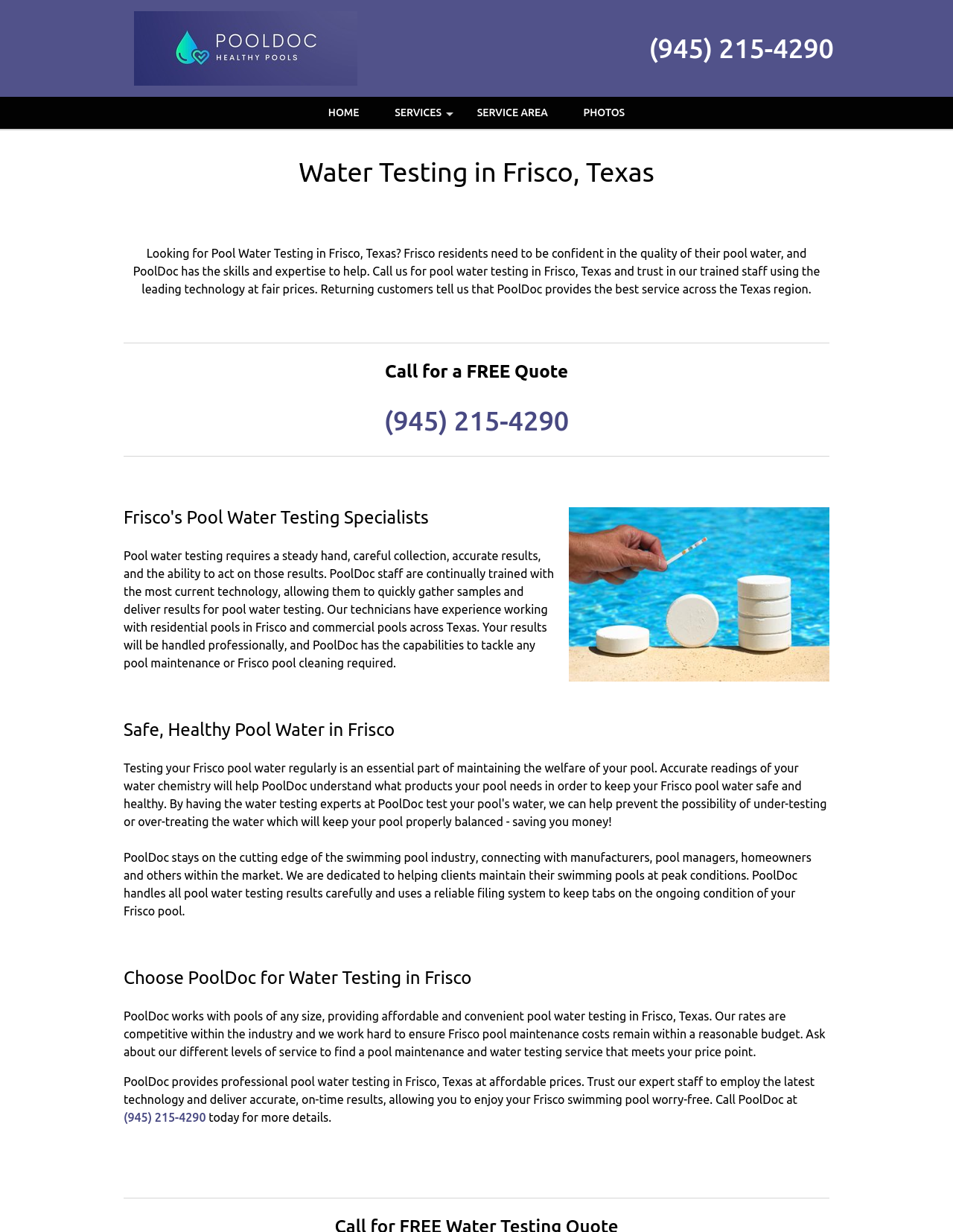Give a comprehensive overview of the webpage, including key elements.

The webpage is about Professional Water Testing in Frisco, Texas by PoolDoc. At the top left, there is a logo image of PoolDoc. To the right of the logo, there is a heading with a phone number, (945) 215-4290, which is also a clickable link. Below the logo, there are four navigation links: HOME, + SERVICES, SERVICE AREA, and PHOTOS.

The main content of the webpage is divided into several sections. The first section has a heading "Water Testing in Frisco, Texas" and a paragraph of text describing the importance of pool water testing and the services provided by PoolDoc. Below this section, there is a horizontal separator line.

The next section has a heading "Call for a FREE Quote" and a phone number, (945) 215-4290, which is also a clickable link. Below this section, there is another horizontal separator line.

The following section has a heading "Pool Water Testing in Frisco, TX by PoolDoc Frisco's Pool Water Testing Specialists" and a large image related to pool water testing. Below the image, there are several paragraphs of text describing the services and expertise of PoolDoc in pool water testing.

The next section has a heading "Safe, Healthy Pool Water in Frisco" and a paragraph of text describing PoolDoc's commitment to helping clients maintain their swimming pools at peak conditions.

The following section has a heading "Choose PoolDoc for Water Testing in Frisco" and several paragraphs of text describing the benefits of choosing PoolDoc for pool water testing, including affordable prices and convenient service.

At the bottom of the webpage, there is a final section with a heading and a phone number, (945) 215-4290, which is also a clickable link, encouraging visitors to call for more details.